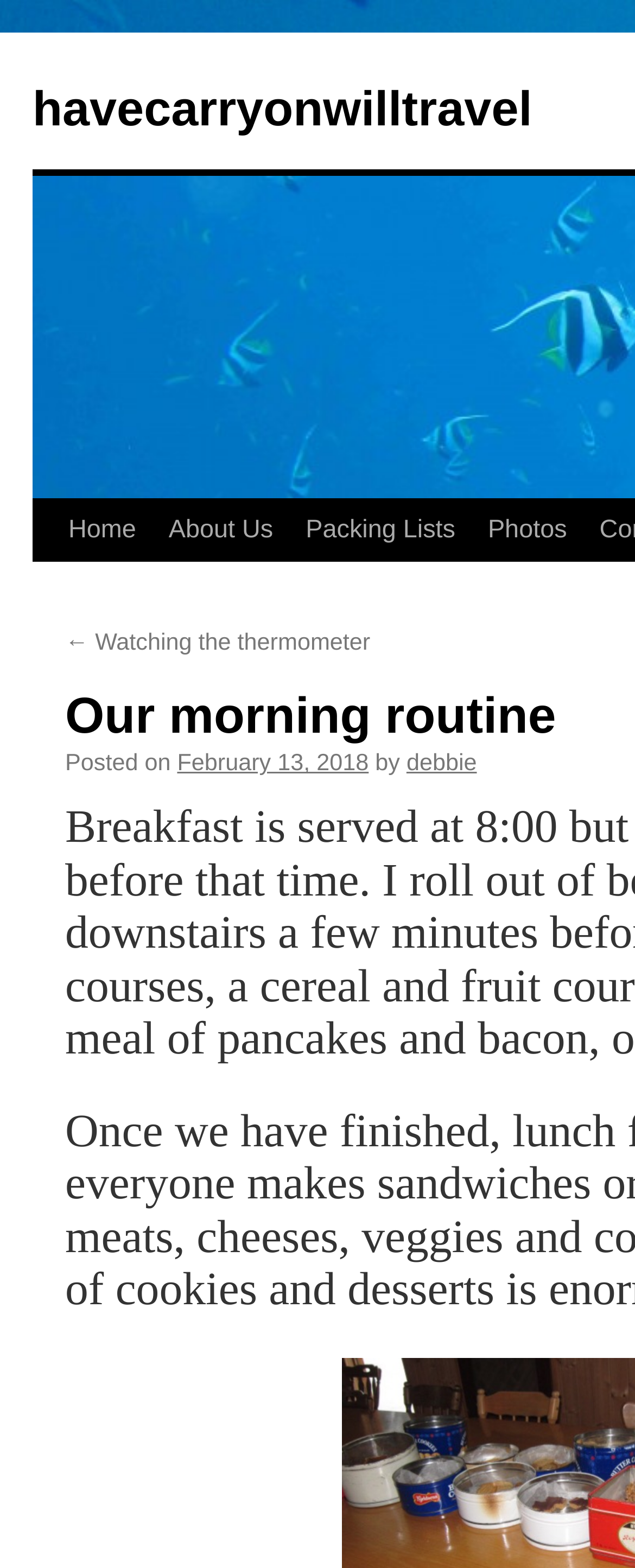Determine the bounding box coordinates of the clickable area required to perform the following instruction: "view about us". The coordinates should be represented as four float numbers between 0 and 1: [left, top, right, bottom].

[0.24, 0.319, 0.456, 0.358]